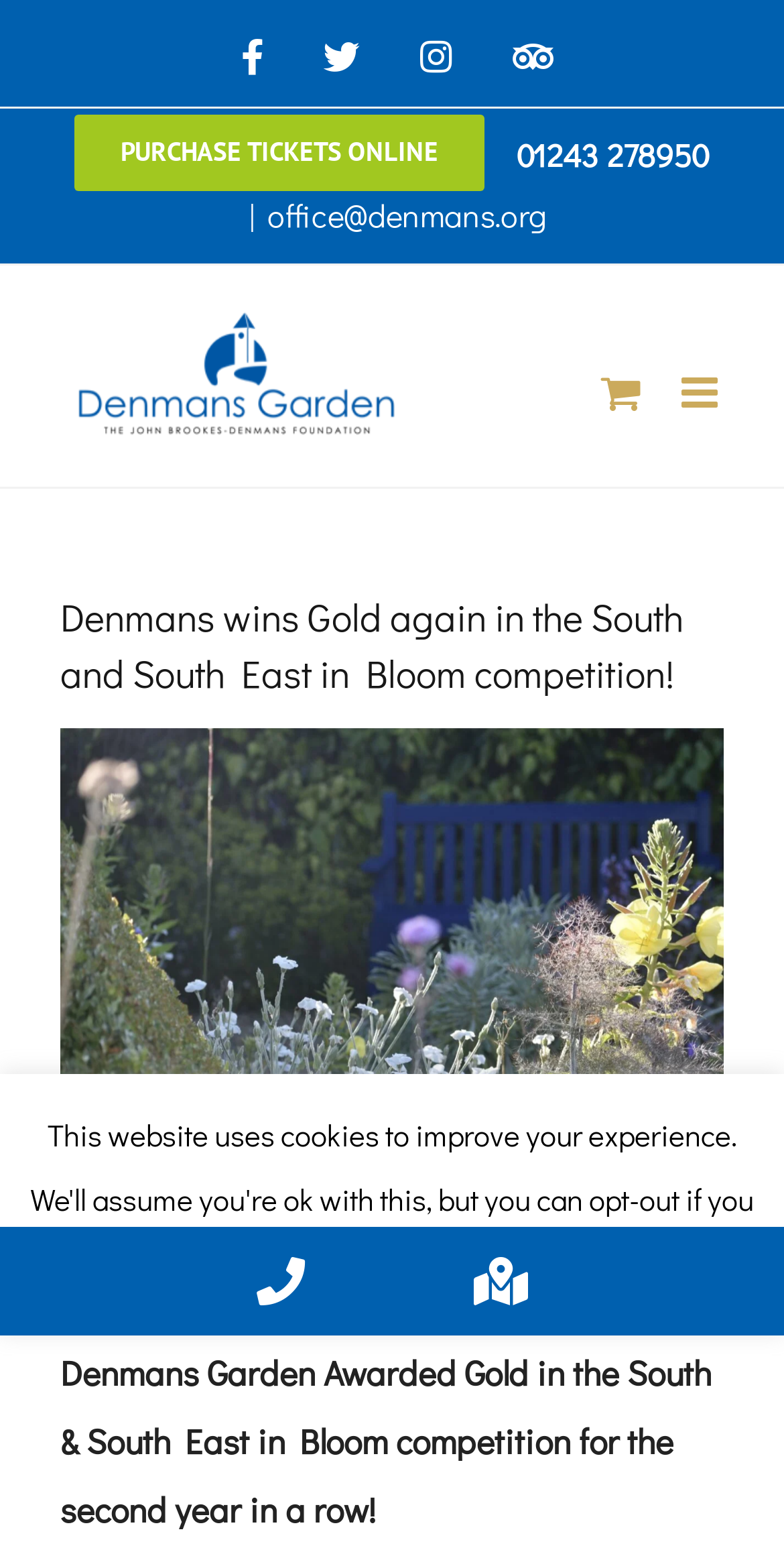Locate the headline of the webpage and generate its content.

Denmans wins Gold again in the South and South East in Bloom competition!